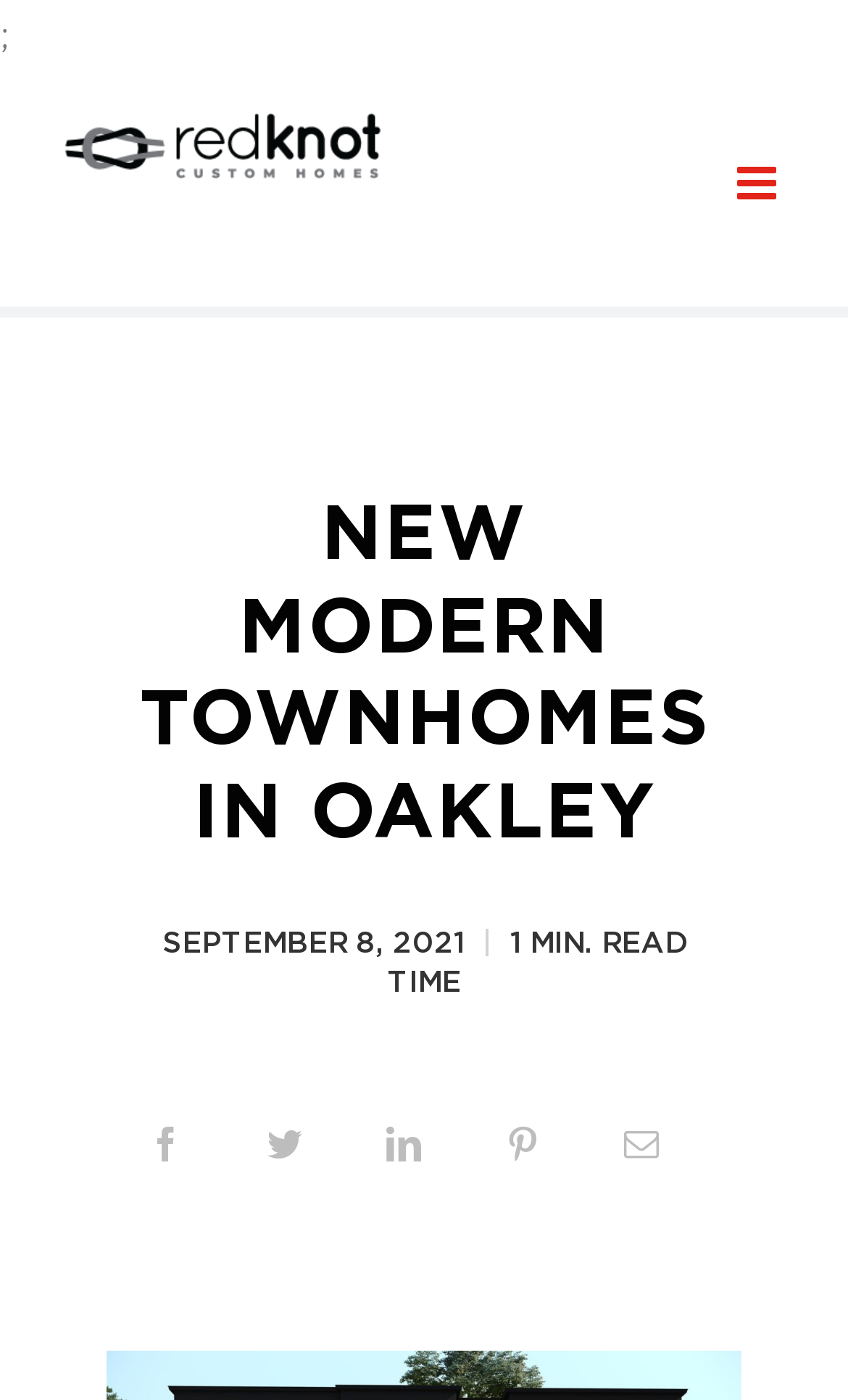Find the bounding box coordinates for the element that must be clicked to complete the instruction: "Visit Facebook page". The coordinates should be four float numbers between 0 and 1, indicated as [left, top, right, bottom].

[0.15, 0.793, 0.242, 0.842]